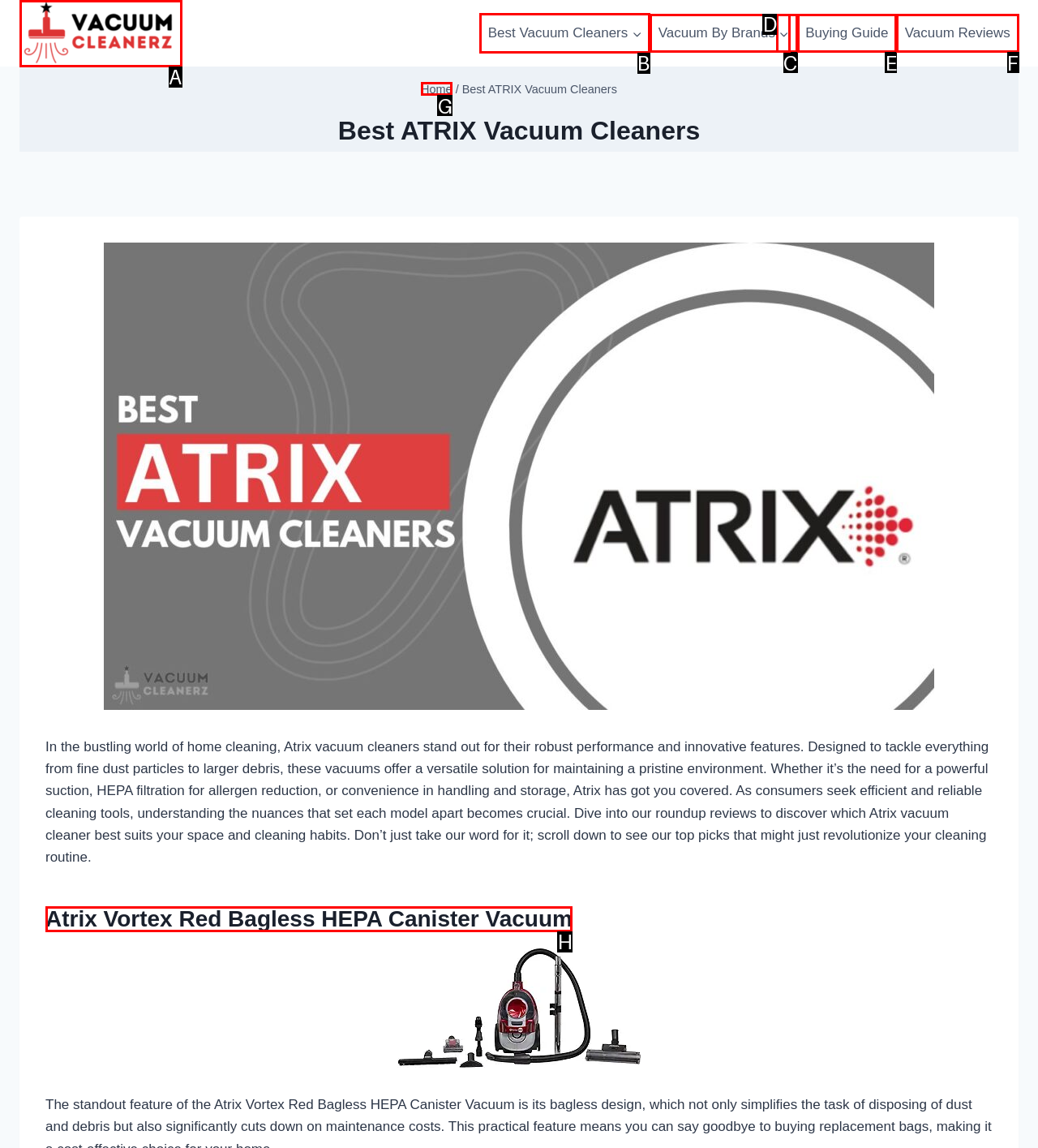Identify the letter of the option that should be selected to accomplish the following task: Navigate to Best Vacuum Cleaners. Provide the letter directly.

B